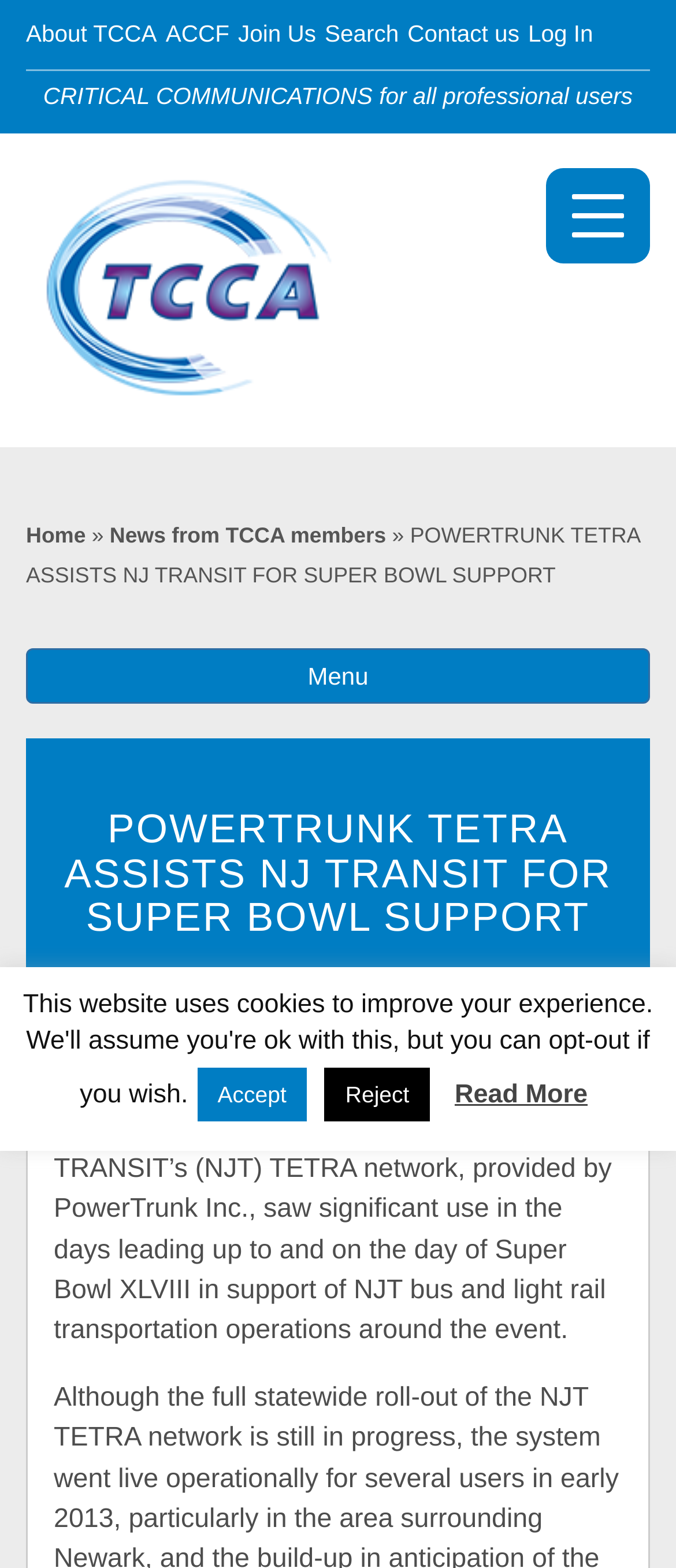Determine the bounding box coordinates for the clickable element to execute this instruction: "Click the Home link". Provide the coordinates as four float numbers between 0 and 1, i.e., [left, top, right, bottom].

[0.038, 0.333, 0.127, 0.349]